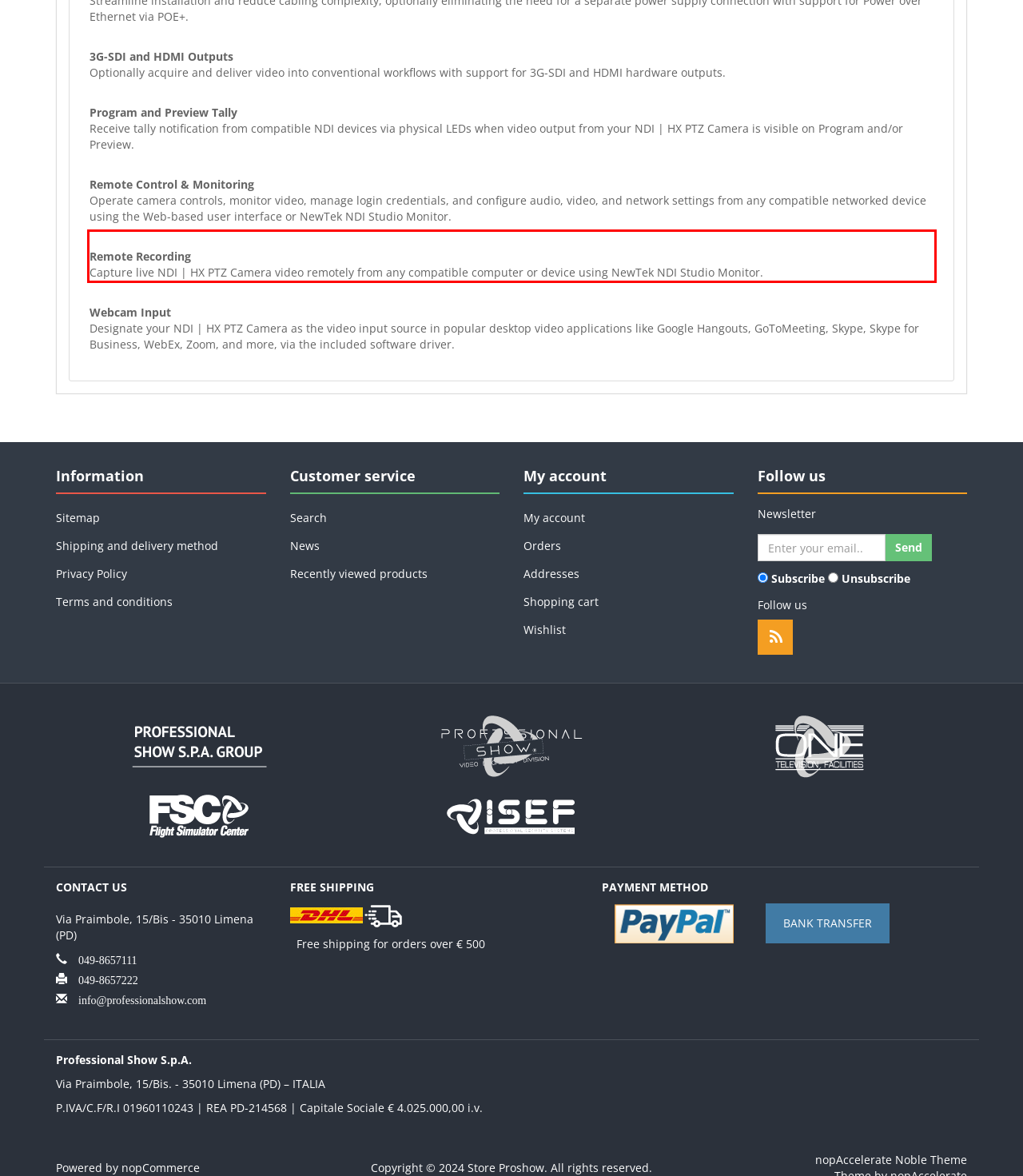You have a screenshot of a webpage, and there is a red bounding box around a UI element. Utilize OCR to extract the text within this red bounding box.

Remote Recording Capture live NDI | HX PTZ Camera video remotely from any compatible computer or device using NewTek NDI Studio Monitor.